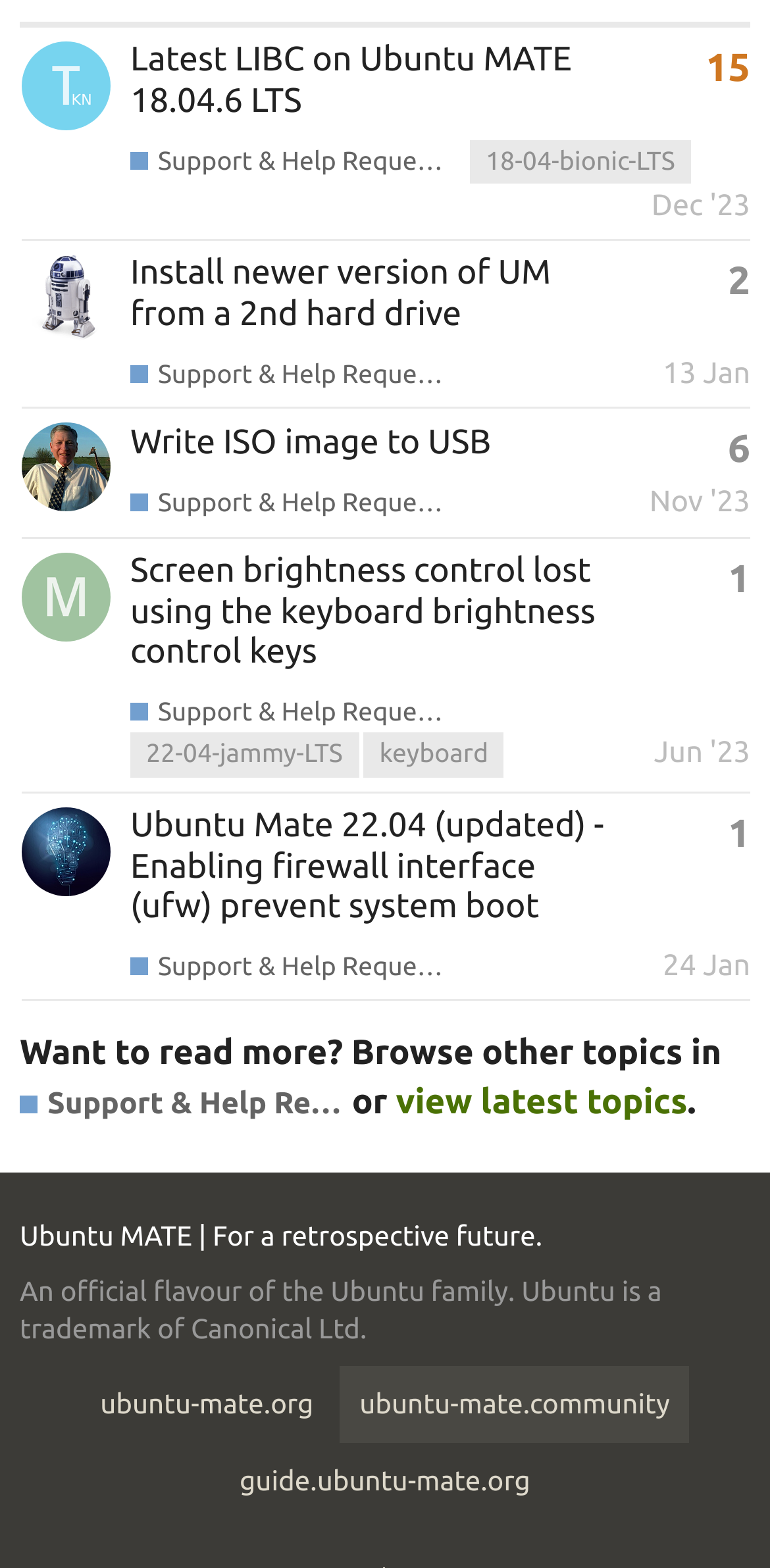How many replies does the second topic have?
Carefully analyze the image and provide a detailed answer to the question.

I found the answer by examining the second gridcell element, which contains a generic element with the text 'This topic has 2 replies'.